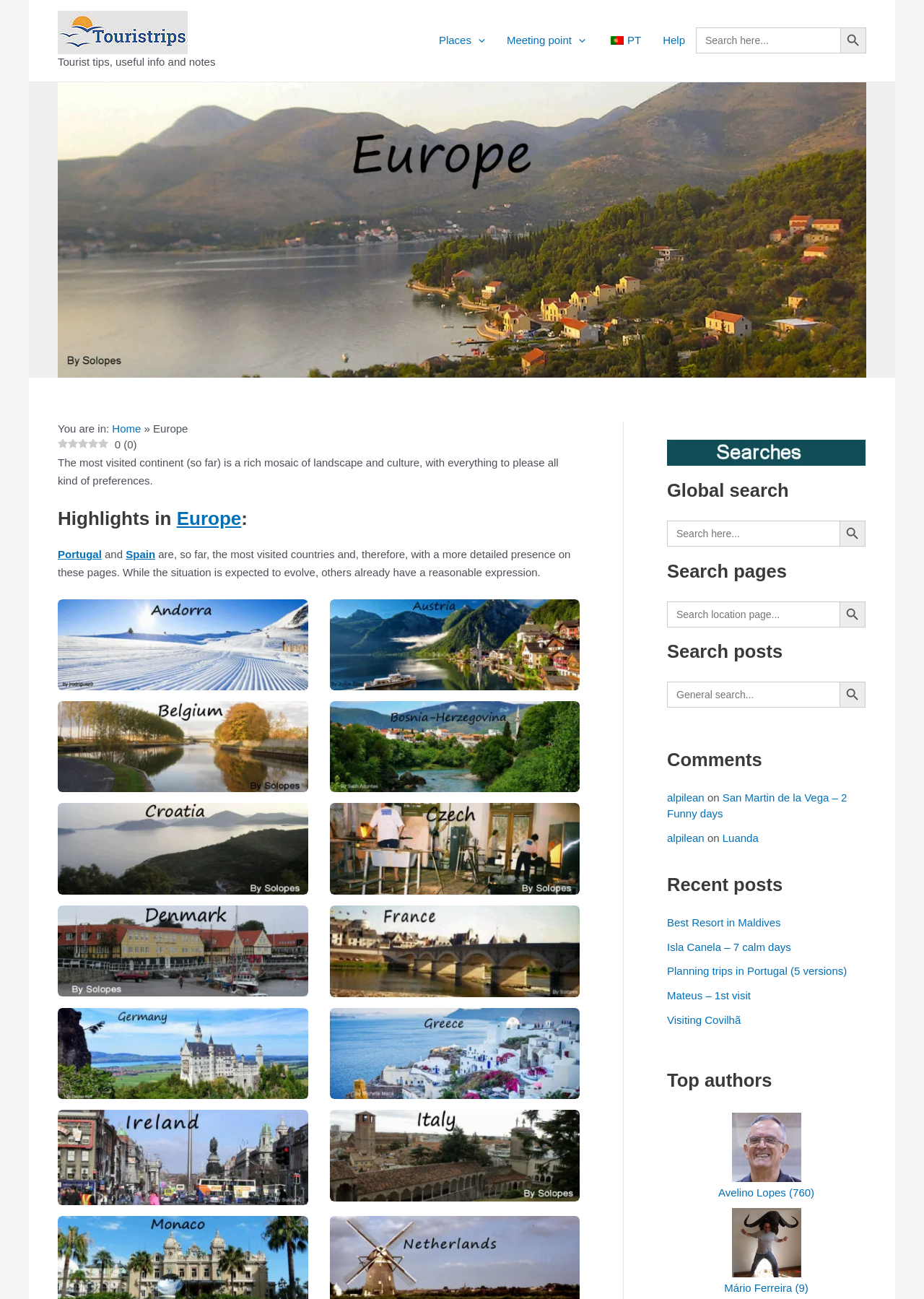What is the function of the 'Menu Toggle' application?
Please provide a single word or phrase in response based on the screenshot.

To expand or collapse menus